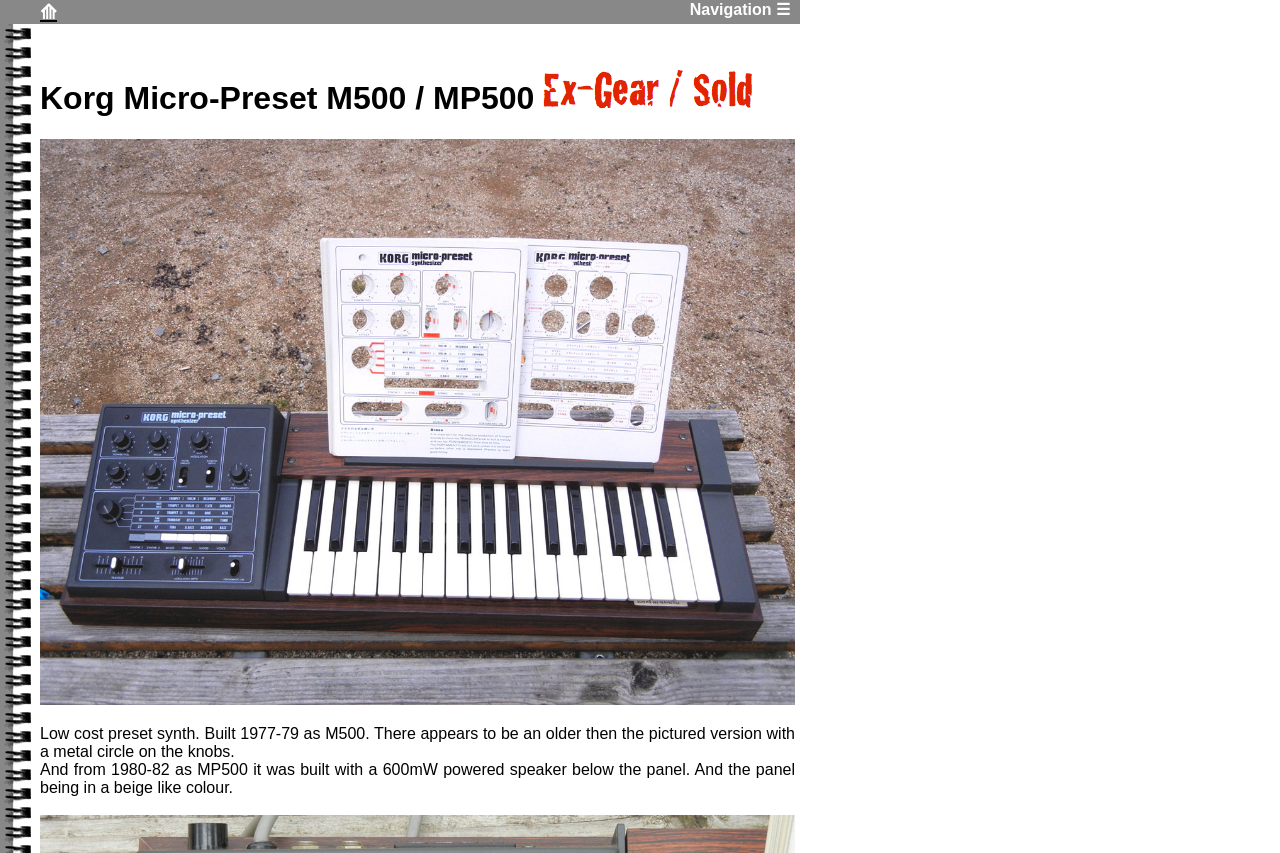What is the power of the speaker in the MP500 version?
Look at the screenshot and give a one-word or phrase answer.

600mW